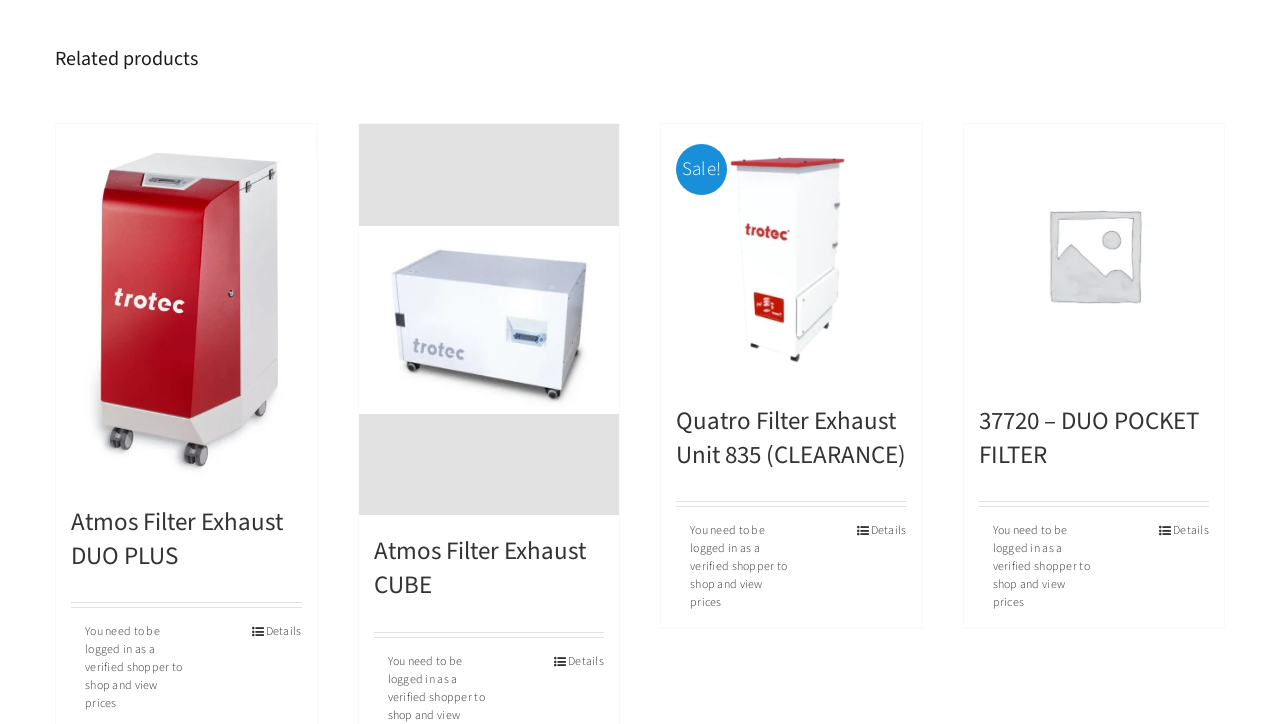Please determine the bounding box coordinates of the element to click in order to execute the following instruction: "Click on the 'Drones' link". The coordinates should be four float numbers between 0 and 1, specified as [left, top, right, bottom].

None